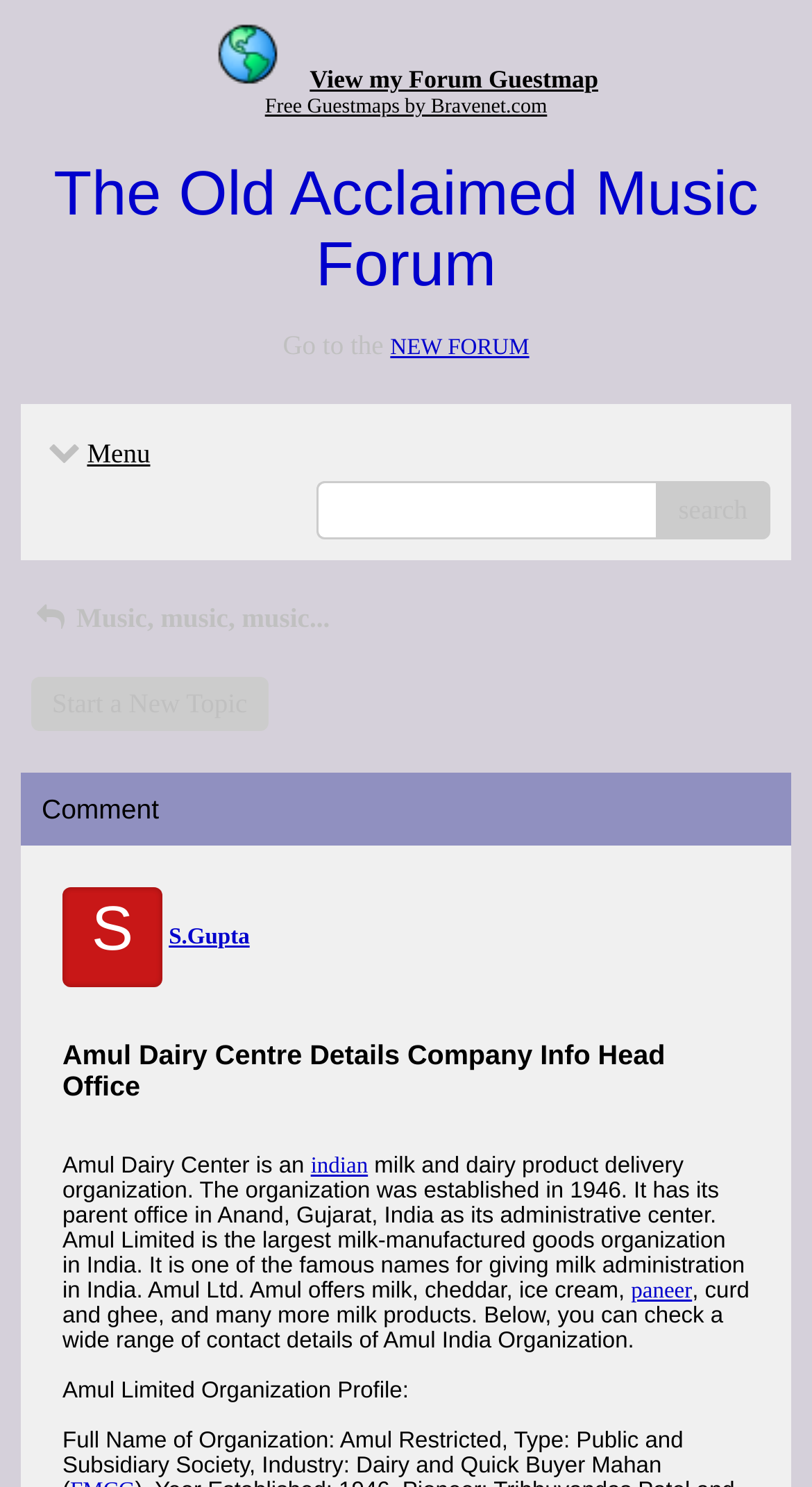Carefully examine the image and provide an in-depth answer to the question: What is the year Amul Dairy Centre was established?

The year Amul Dairy Centre was established can be found in the static text element with bounding box coordinates [0.077, 0.699, 0.819, 0.741], which mentions that the organization was established in 1946.